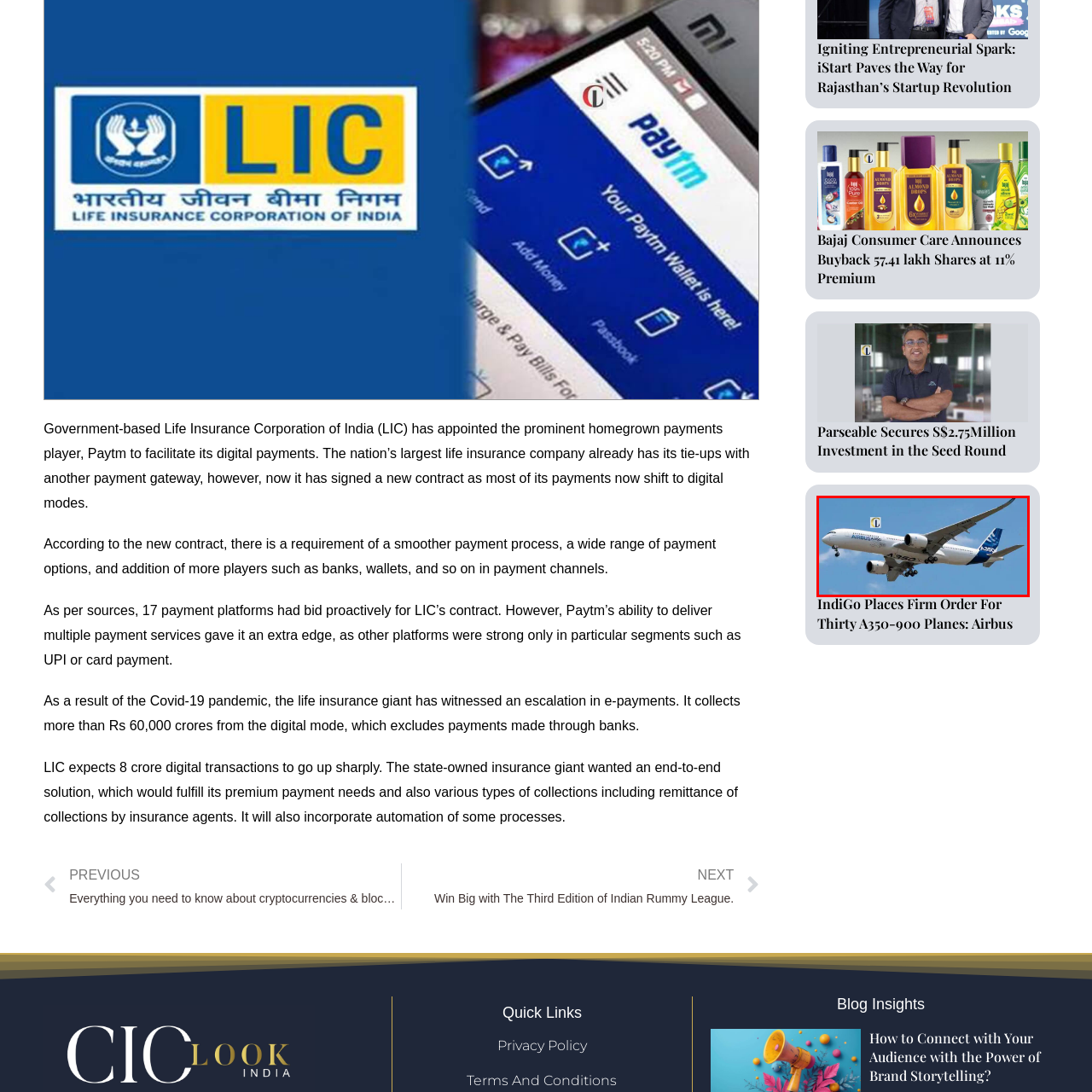Narrate the specific details and elements found within the red-bordered image.

The image features an Airbus A350-900 airplane, showcasing its sleek design and advanced engineering. The aircraft is captured in mid-flight against a clear blue sky, highlighting its wingspan and distinctive livery that includes the Airbus logo prominently displayed on the tail. This aircraft is part of a firm order placed by IndiGo for thirty A350-900 planes, which reflects the airline's expansion and modernization efforts within its fleet. The A350-900 is known for its fuel efficiency, advanced aerodynamics, and enhanced passenger comfort, making it a popular choice for airlines around the world.